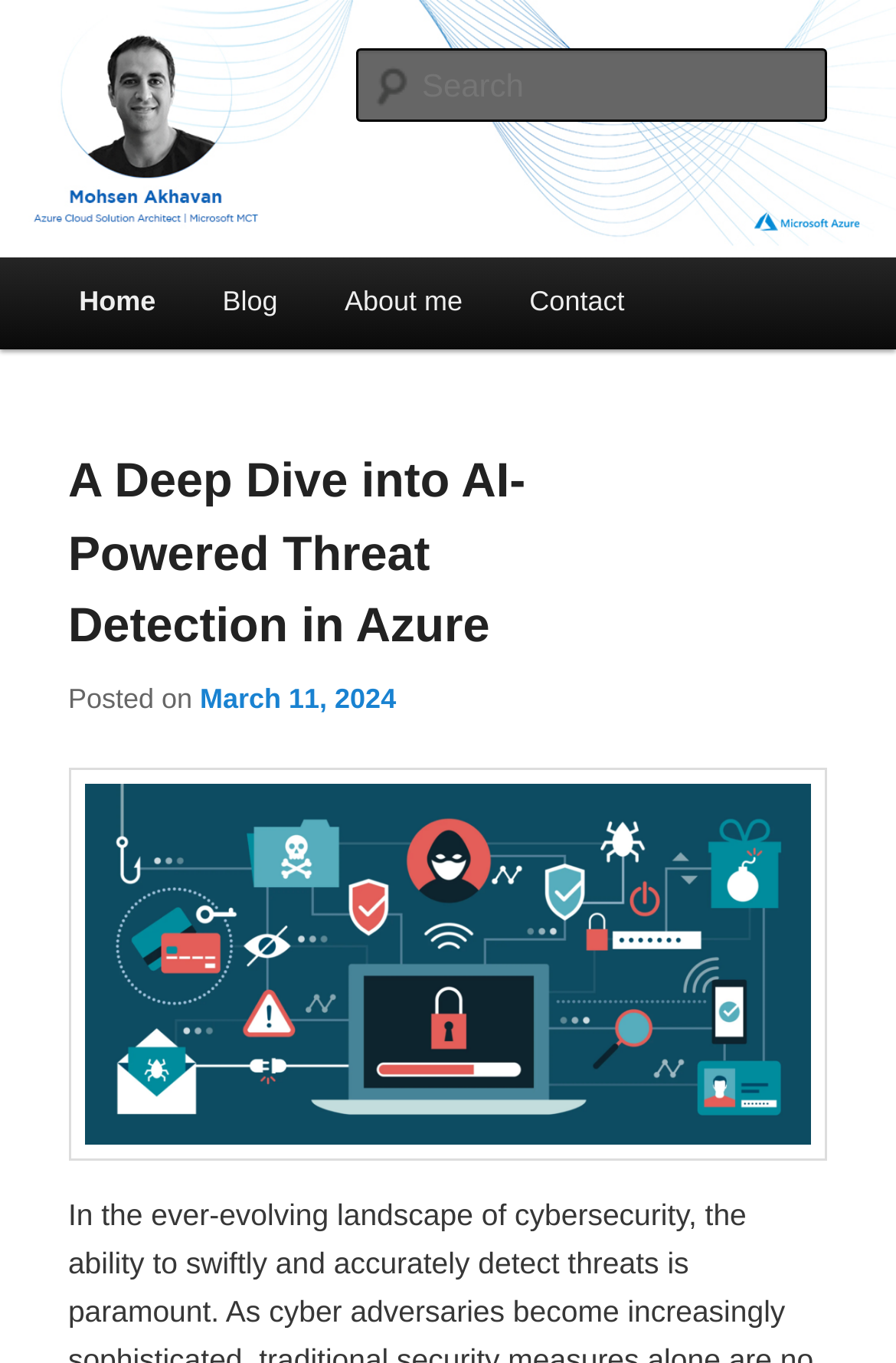Find the bounding box of the UI element described as: "About me". The bounding box coordinates should be given as four float values between 0 and 1, i.e., [left, top, right, bottom].

[0.347, 0.189, 0.554, 0.257]